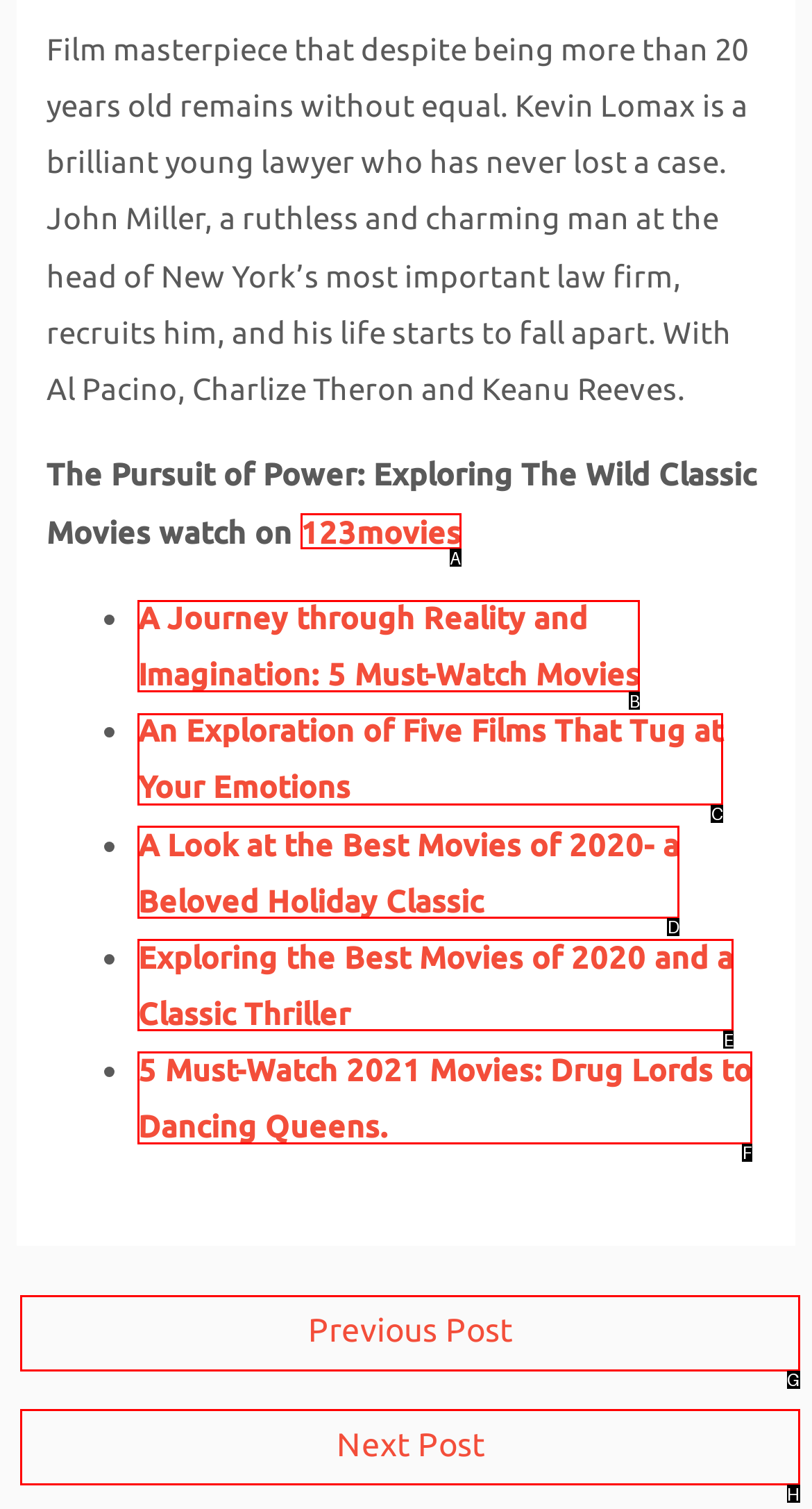Identify the letter corresponding to the UI element that matches this description: 123movies
Answer using only the letter from the provided options.

A